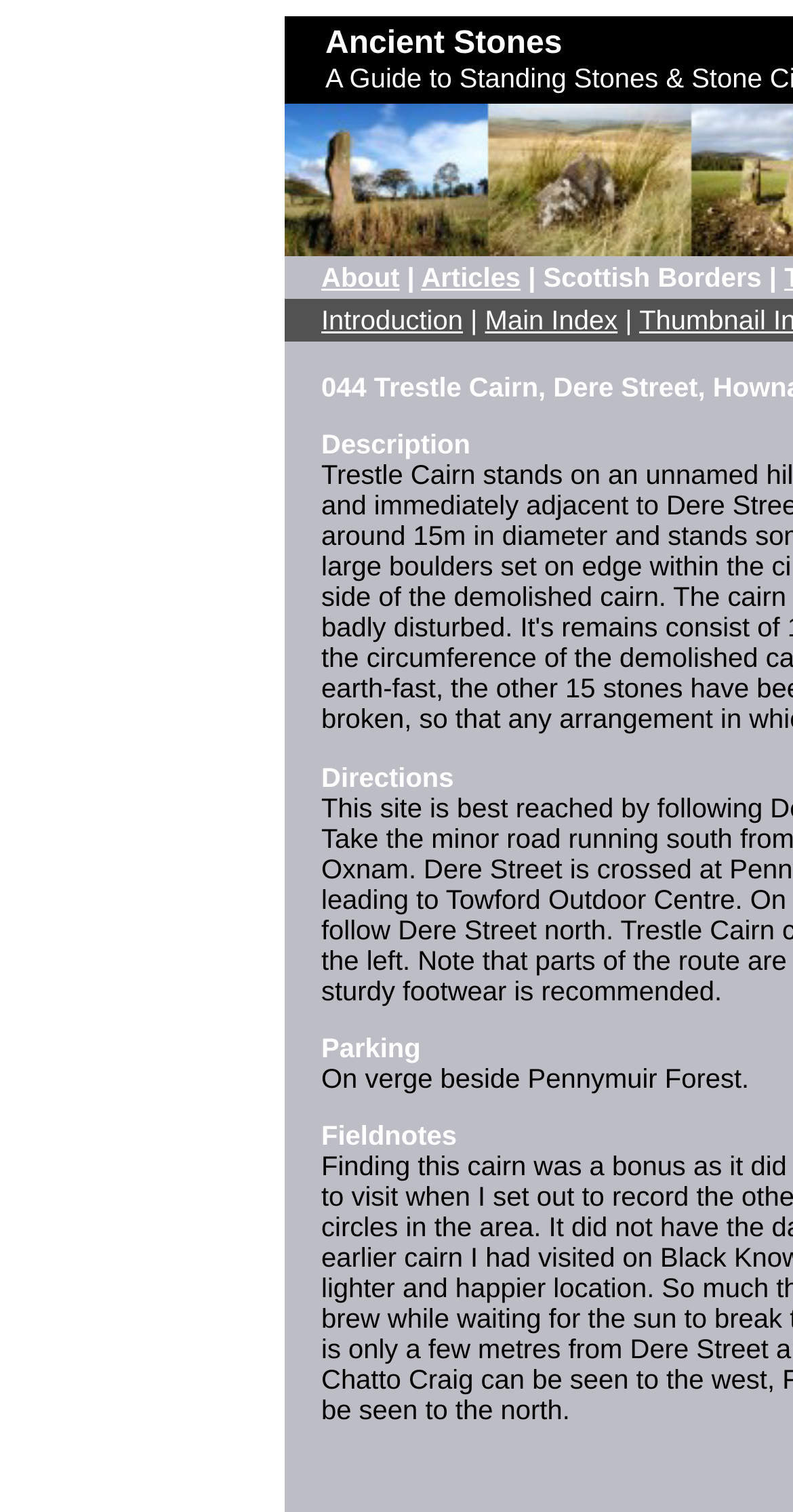What is the name of the cairn described on this page?
Please provide a single word or phrase as the answer based on the screenshot.

044 Trestle Cairn